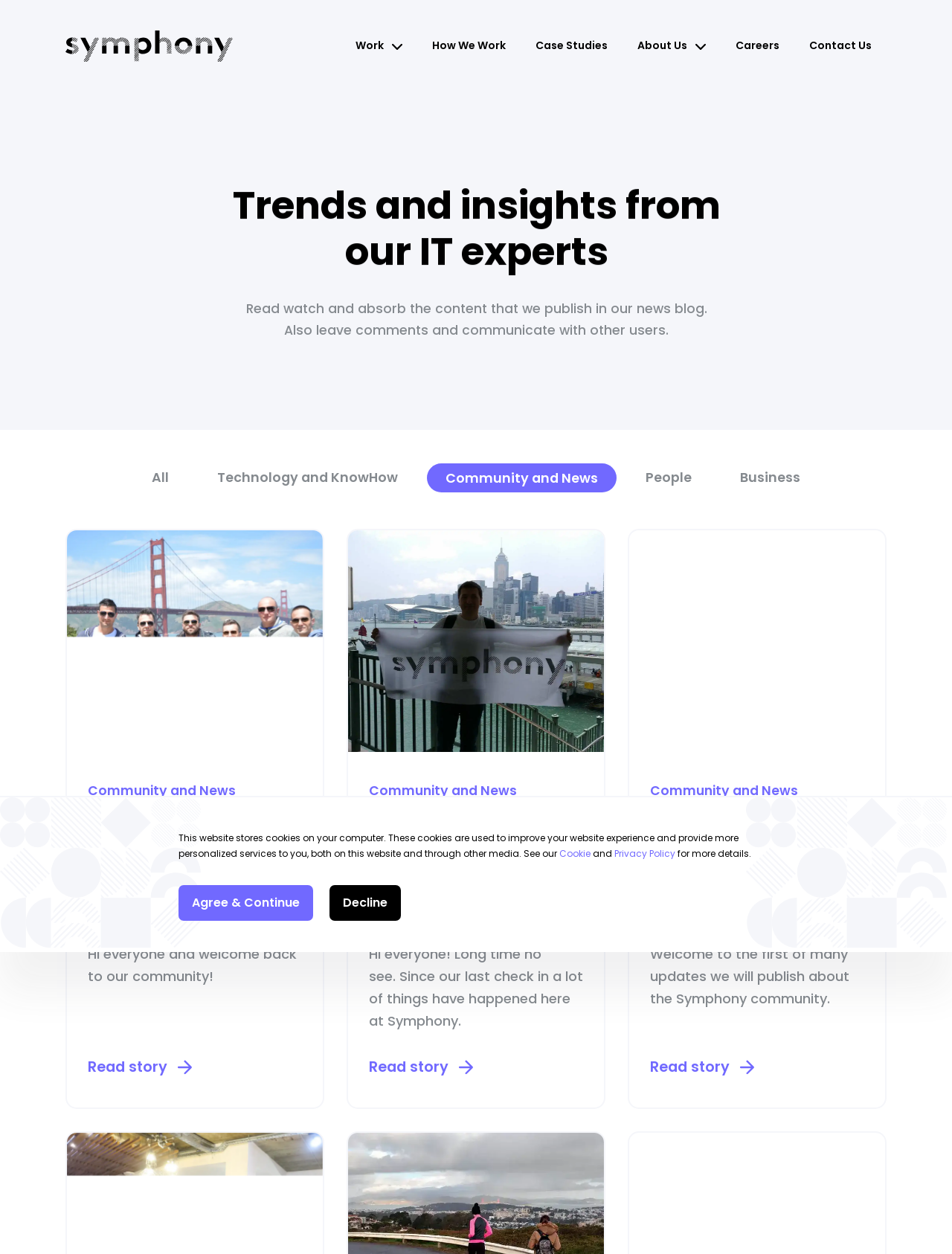What is the topic of the blog post '#InsideSymphony - Updates from Our Community #3'?
Refer to the image and offer an in-depth and detailed answer to the question.

The topic of the blog post '#InsideSymphony - Updates from Our Community #3' can be found by examining the link element that contains the title of the blog post. The topic is listed as 'Community and News', which indicates that the blog post is related to updates from the Symphony community.